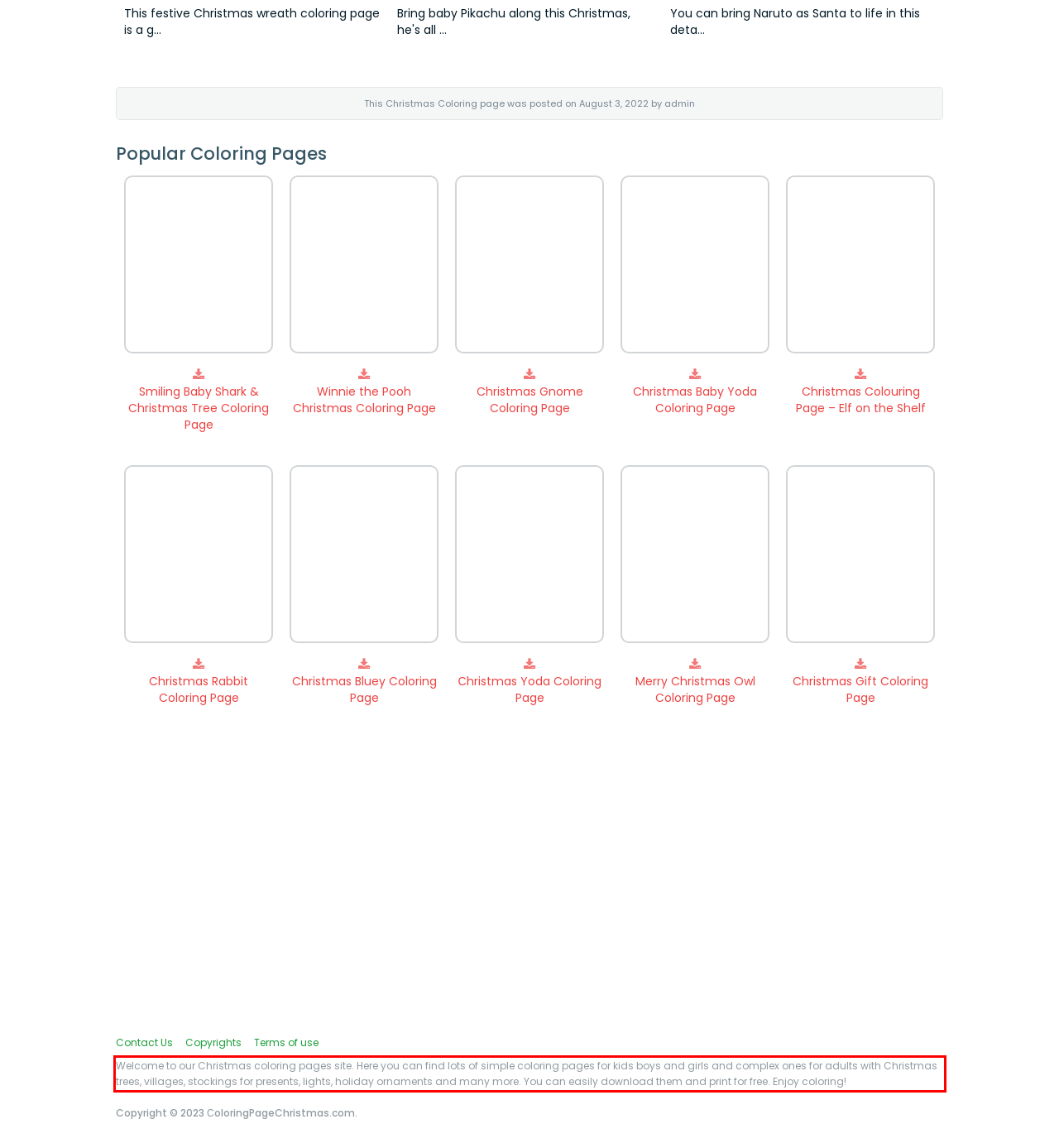Identify the text within the red bounding box on the webpage screenshot and generate the extracted text content.

Welcome to our Christmas coloring pages site. Here you can find lots of simple coloring pages for kids boys and girls and complex ones for adults with Christmas trees, villages, stockings for presents, lights, holiday ornaments and many more. You can easily download them and print for free. Enjoy coloring!